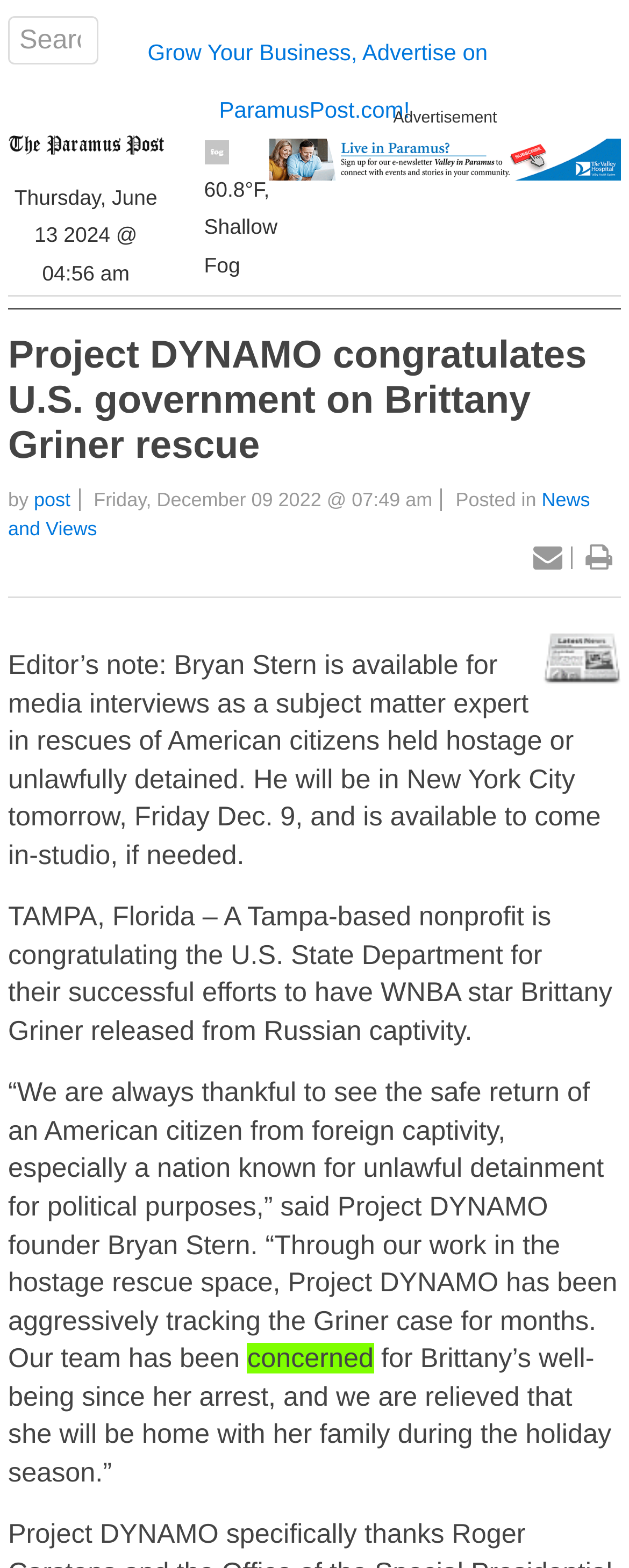Predict the bounding box for the UI component with the following description: "post".

[0.054, 0.312, 0.112, 0.326]